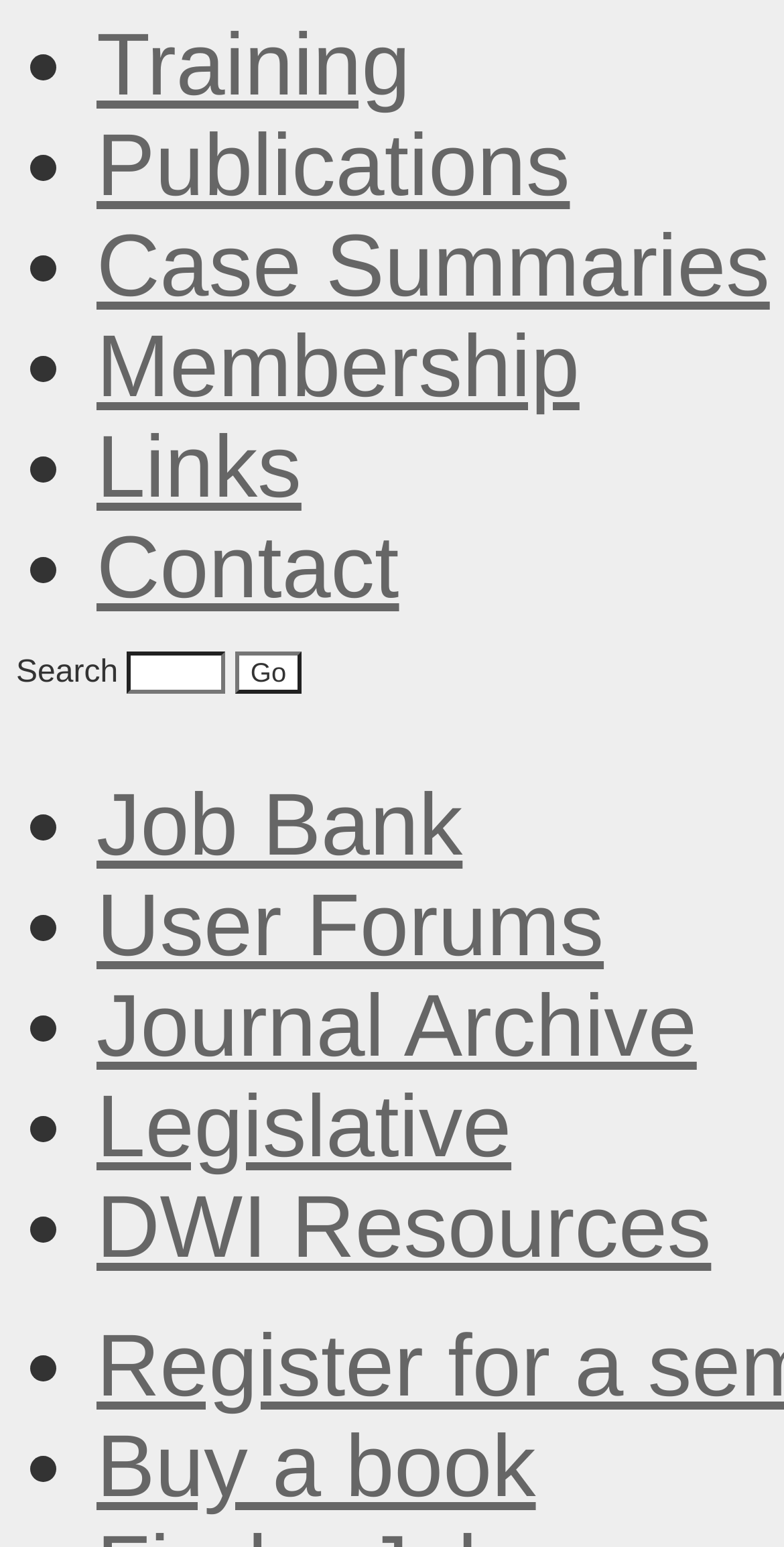Offer an in-depth caption of the entire webpage.

This webpage is a topic page about "Juvenile Probation Officer = peace officer?" with a list of links and resources. At the top, there are five links: "Training", "Publications", "Case Summaries", "Membership", and "Links", each preceded by a bullet point. Below these links, there is a search bar with a "Search" label, a text box to enter search terms, and a "Go" button.

On the left side, there is a navigation menu with links to "Home" and several other pages, including "Job Bank", "User Forums", "Journal Archive", "Legislative", and "DWI Resources", each also preceded by a bullet point. At the bottom of the page, there are two more links: "Contact" and "Buy a book", again with bullet points.

The overall structure of the page is a list of links and resources, with a search bar and navigation menu on the side. The links are organized into two sections, with the top section having a more general set of links and the bottom section having more specific resources.